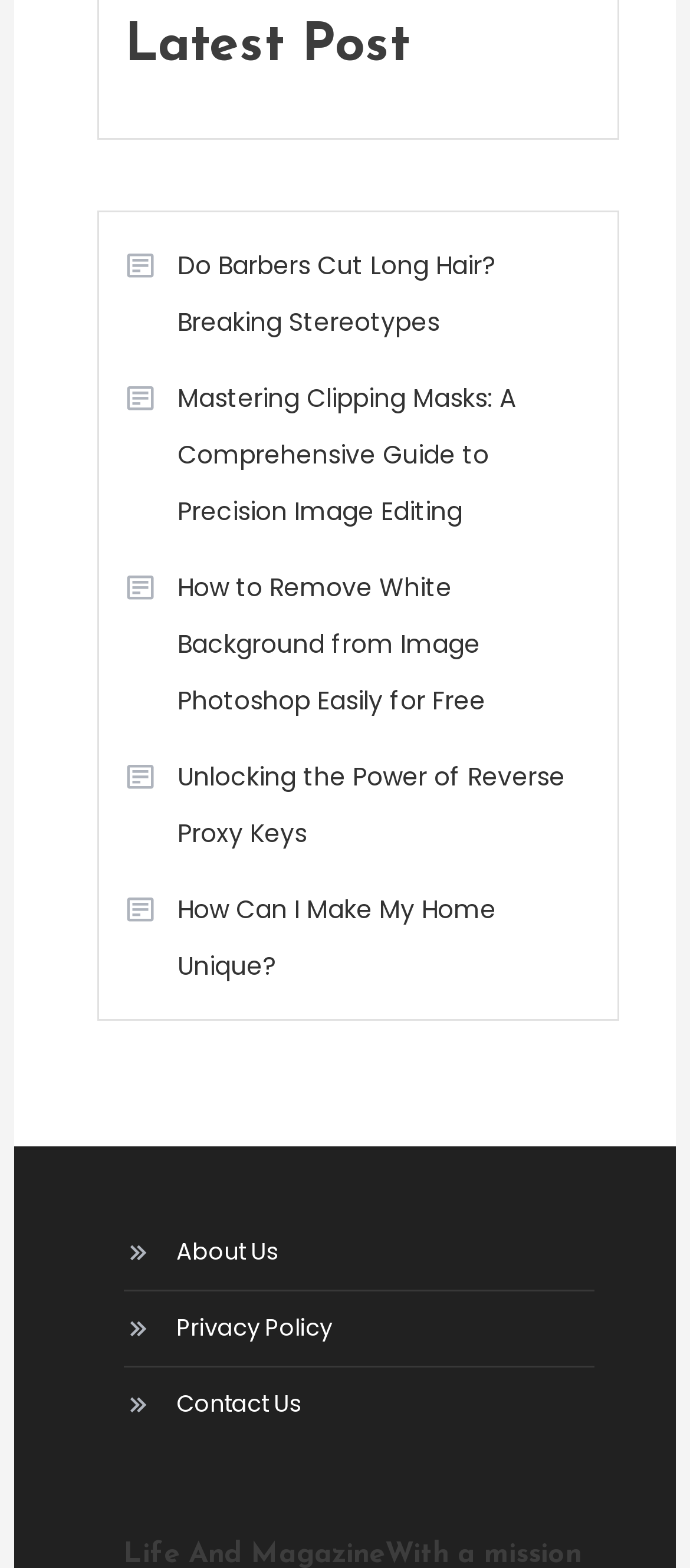How many links are under 'Latest Post'?
Please respond to the question with a detailed and well-explained answer.

I counted the number of links under the 'Latest Post' heading, which are 'Do Barbers Cut Long Hair? Breaking Stereotypes', 'Mastering Clipping Masks: A Comprehensive Guide to Precision Image Editing', 'How to Remove White Background from Image Photoshop Easily for Free', 'Unlocking the Power of Reverse Proxy Keys', 'How Can I Make My Home Unique?'. There are 6 links in total.